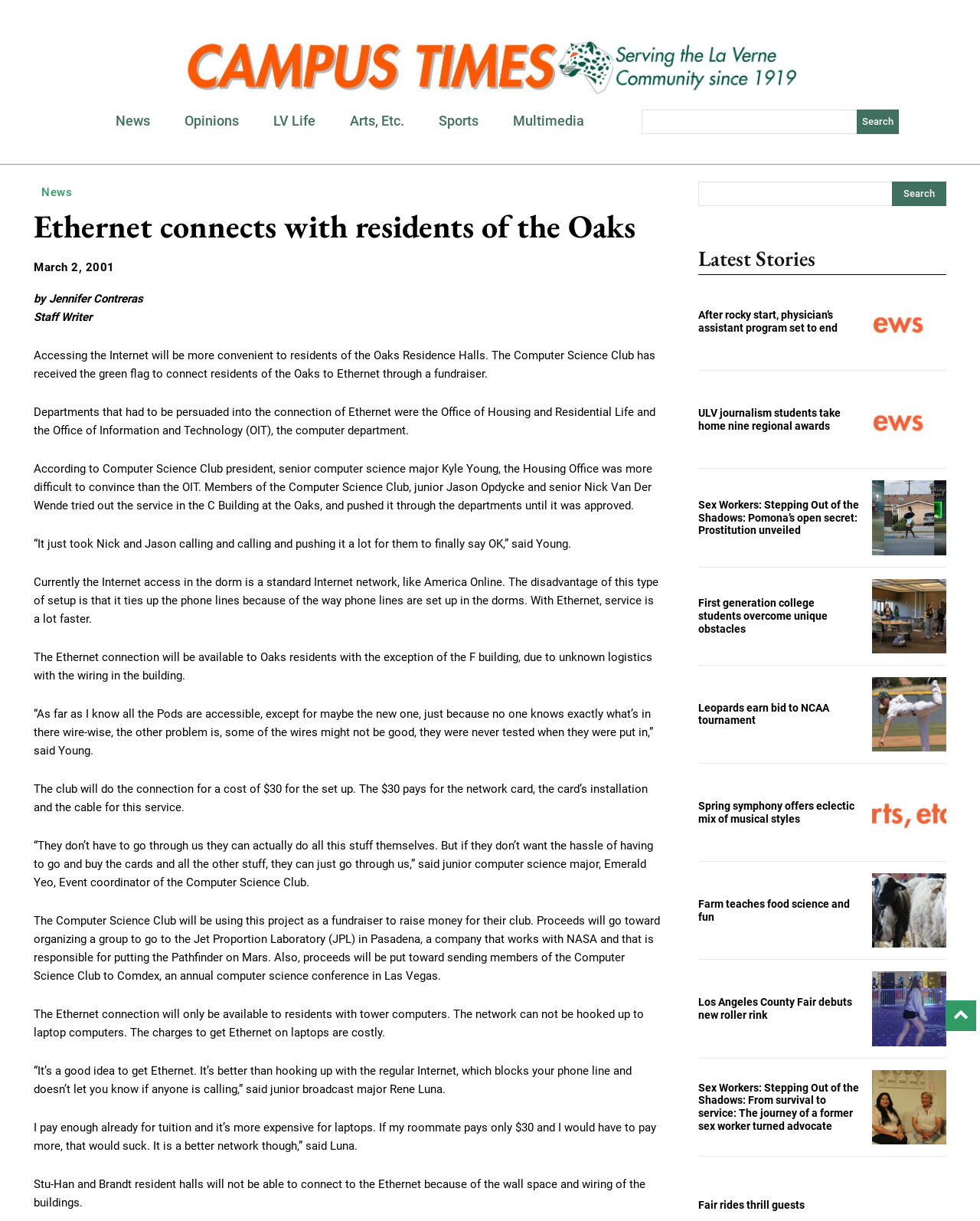Please identify the bounding box coordinates of the region to click in order to complete the given instruction: "View opinions". The coordinates should be four float numbers between 0 and 1, i.e., [left, top, right, bottom].

[0.188, 0.077, 0.244, 0.121]